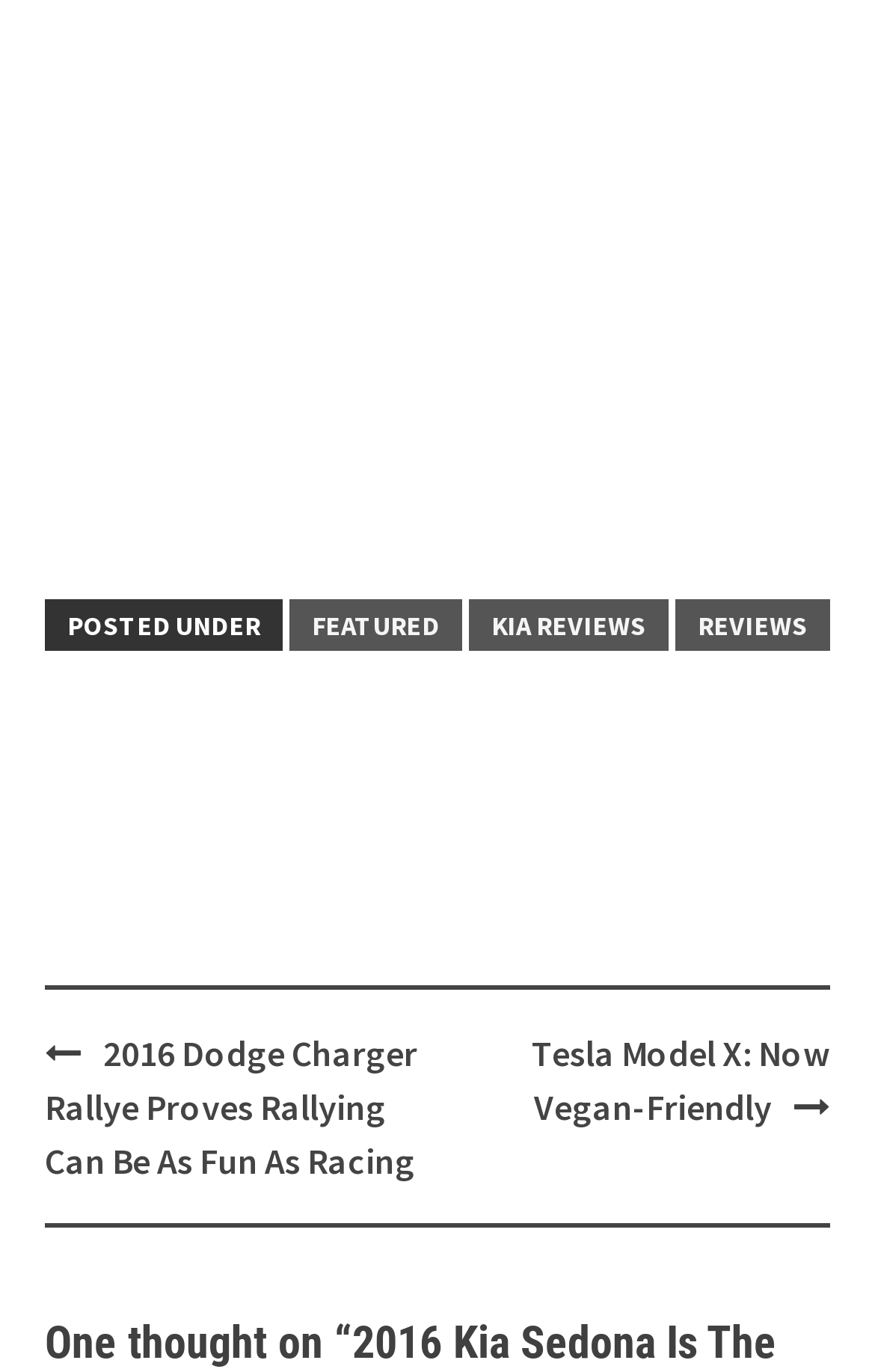How many articles are shown on this page?
Please provide a single word or phrase as your answer based on the screenshot.

2